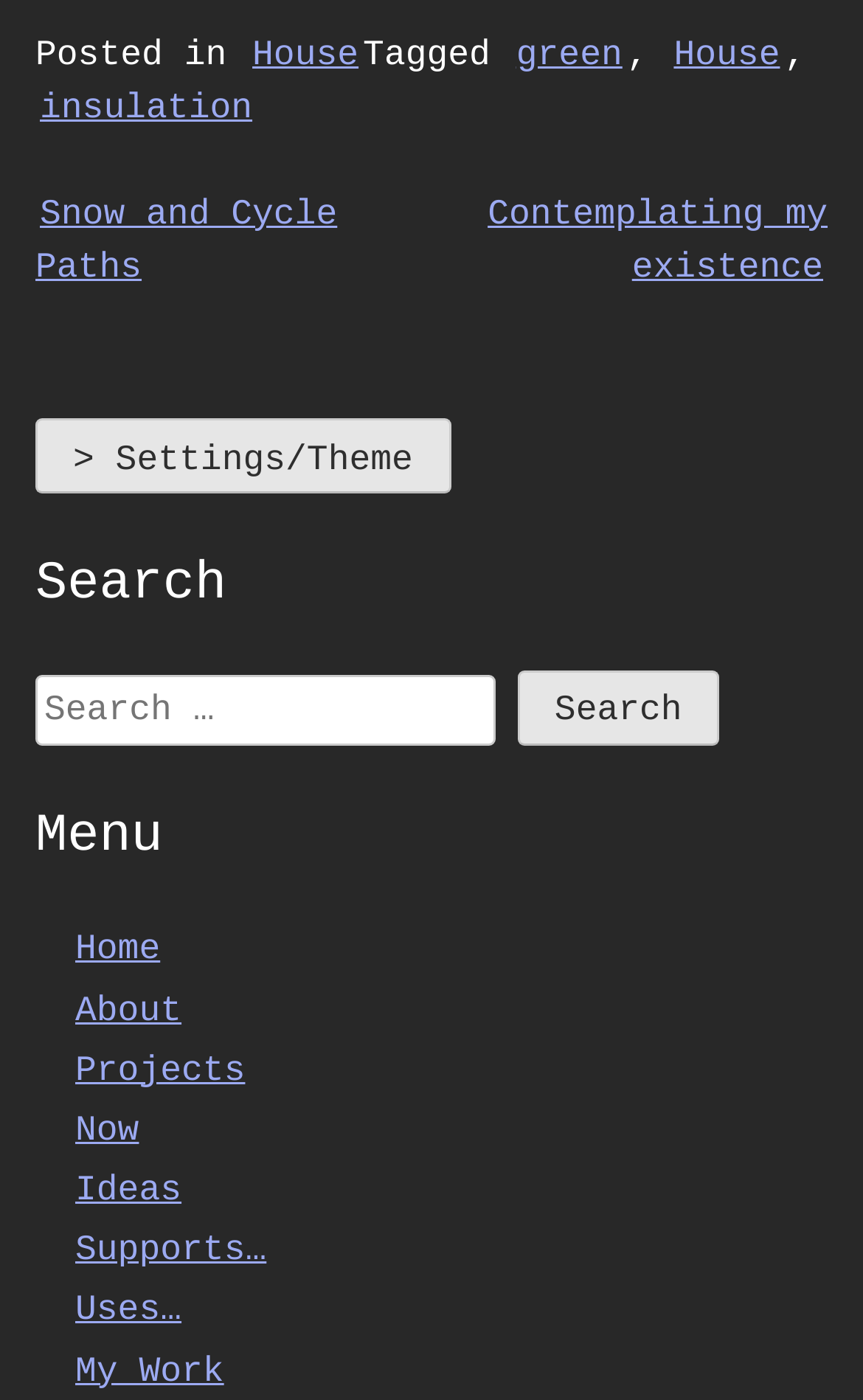What is the theme settings button text?
Please respond to the question with a detailed and informative answer.

The theme settings button text can be found by looking at the button element with the text '> Settings/Theme', which is located above the search input field.